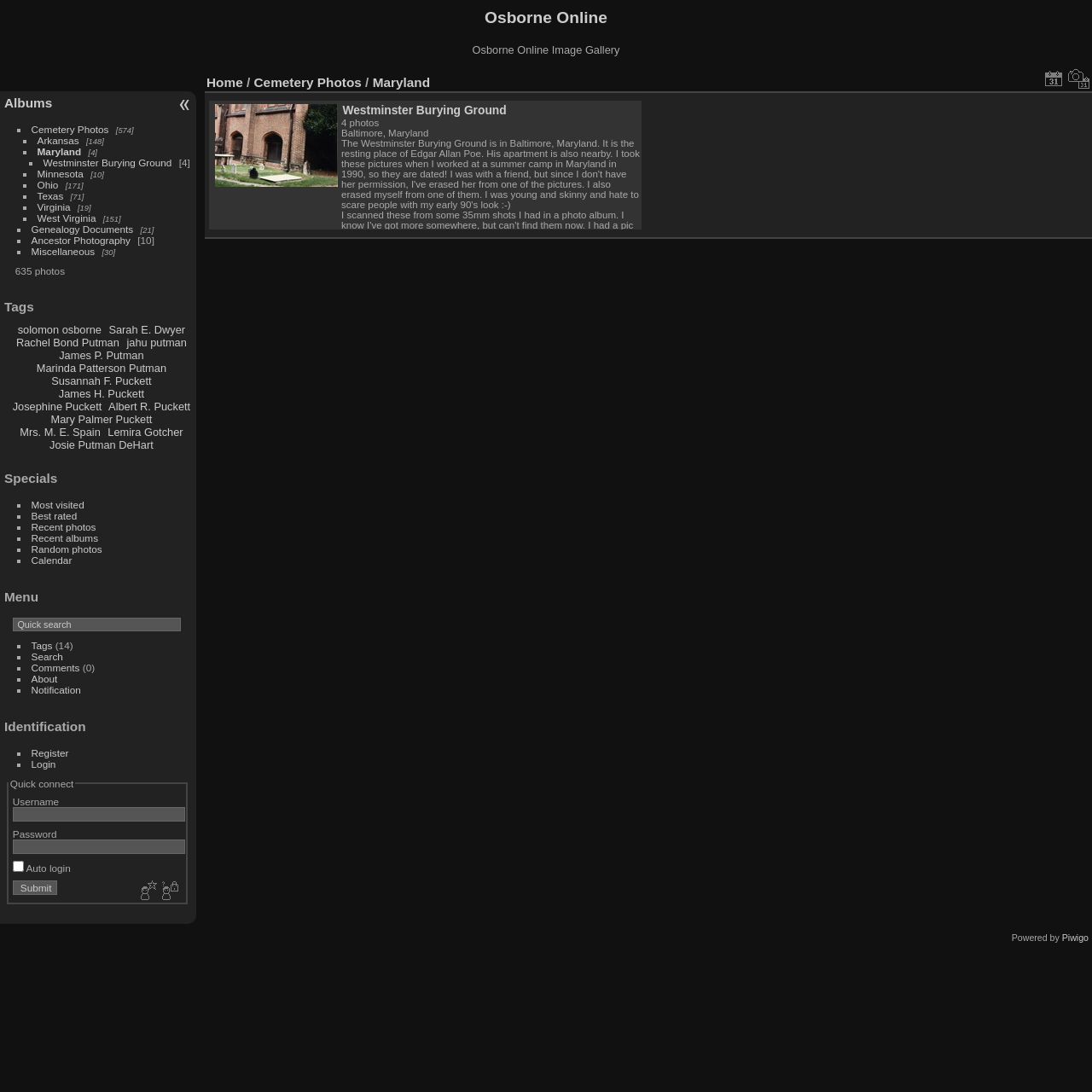Find the bounding box coordinates of the element's region that should be clicked in order to follow the given instruction: "Explore Westminster Burying Ground". The coordinates should consist of four float numbers between 0 and 1, i.e., [left, top, right, bottom].

[0.04, 0.143, 0.157, 0.154]